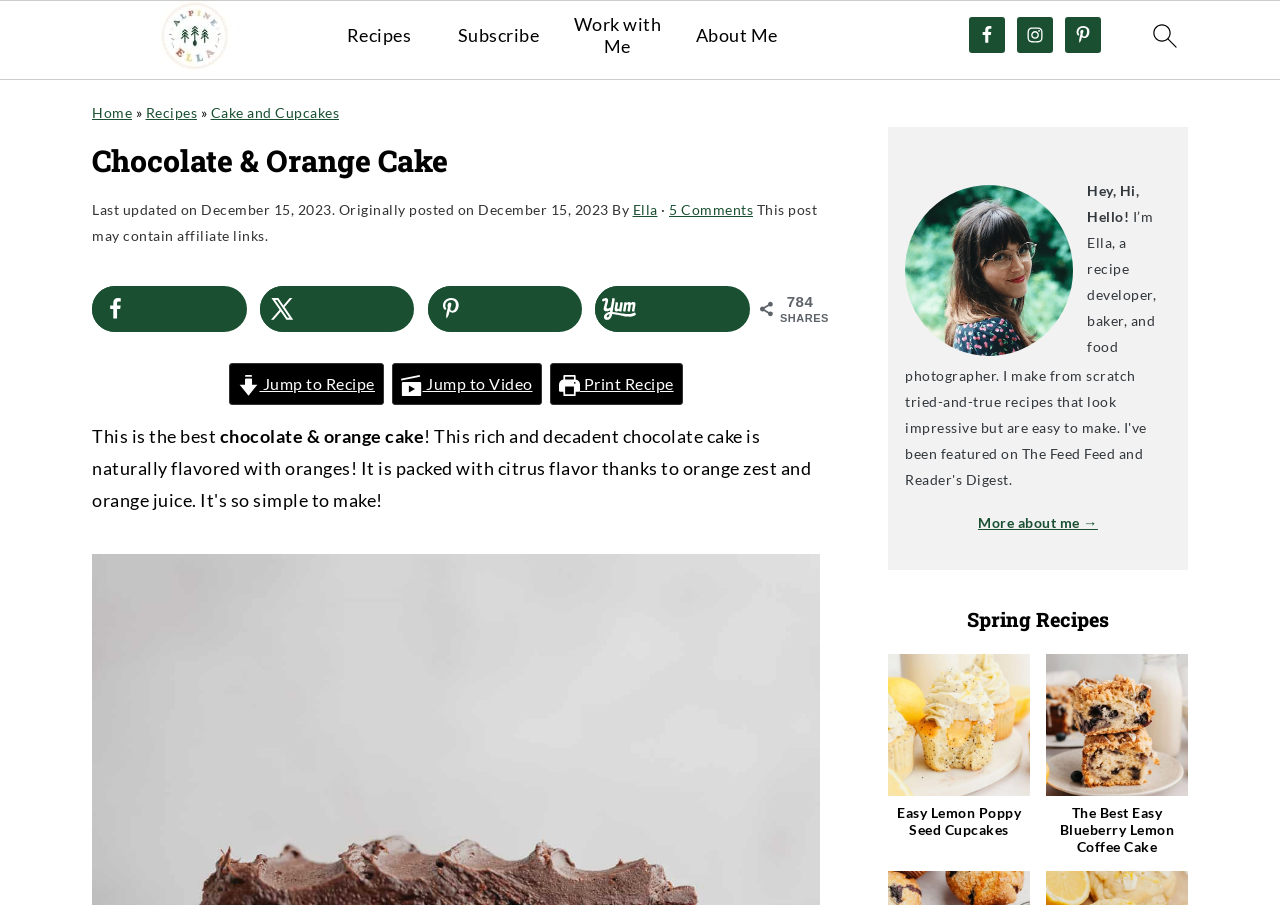Articulate a detailed summary of the webpage's content and design.

This webpage is about a recipe for a chocolate and orange cake. At the top, there are several links to navigate to different parts of the website, including the homepage, primary navigation, main content, and primary sidebar. Below these links, there is a header section with a logo that links to the homepage, followed by a navigation menu with links to recipes, subscribe, work with me, and about me.

On the left side of the page, there is a sidebar with links to social media platforms, including Facebook, Instagram, and Pinterest. Below these links, there is a search icon and a navigation section with breadcrumbs, showing the current page's location in the website's hierarchy.

The main content of the page is divided into several sections. At the top, there is a heading with the title of the recipe, "Chocolate & Orange Cake", followed by a section with the last updated date, originally posted date, and author information. Below this, there is a section with social sharing buttons and a link to jump to the recipe.

The recipe itself is not fully described, but there is a brief introduction that says "This is the best chocolate & orange cake". The rest of the recipe is likely below this introduction. On the right side of the page, there is a primary sidebar with a heading and a figure, followed by a section with a brief introduction and a link to learn more about the author. Below this, there is a section with links to other recipes, including "Easy Lemon Poppy Seed Cupcakes" and "The Best Easy Blueberry Lemon Coffee Cake".